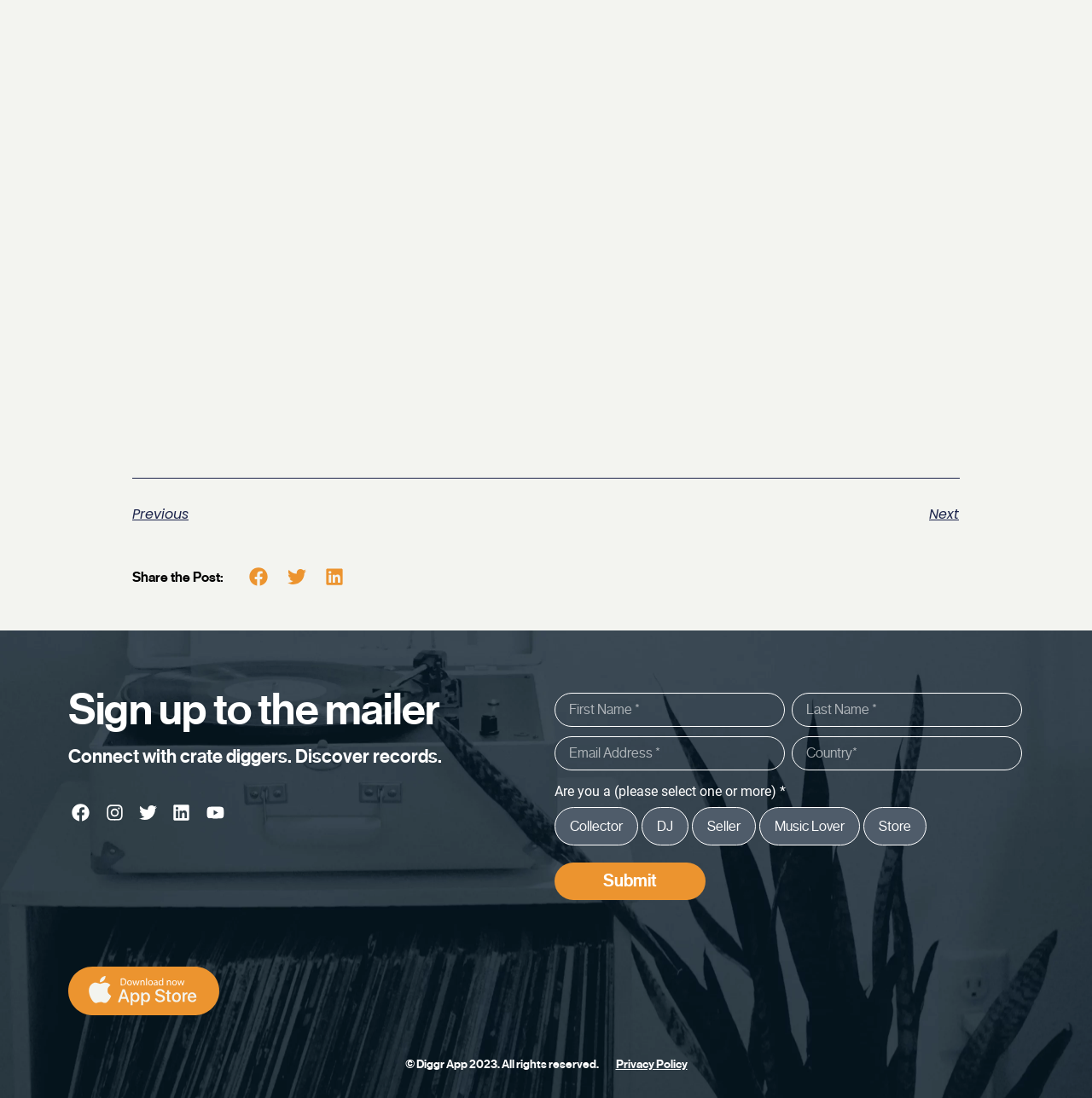Locate the bounding box coordinates of the region to be clicked to comply with the following instruction: "View your cart". The coordinates must be four float numbers between 0 and 1, in the form [left, top, right, bottom].

None